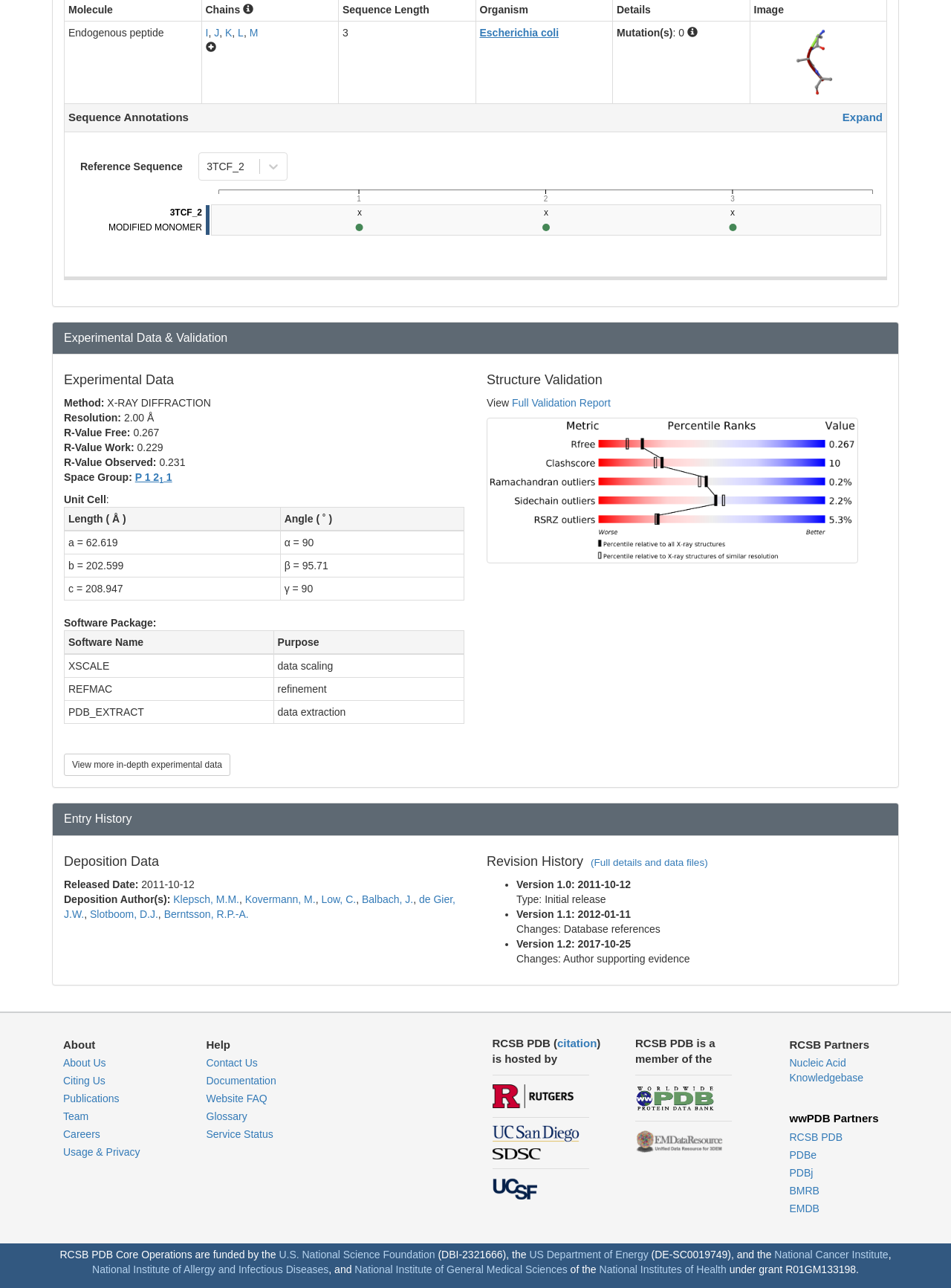Specify the bounding box coordinates for the region that must be clicked to perform the given instruction: "Expand the 'Sequence Annotations'".

[0.886, 0.086, 0.928, 0.096]